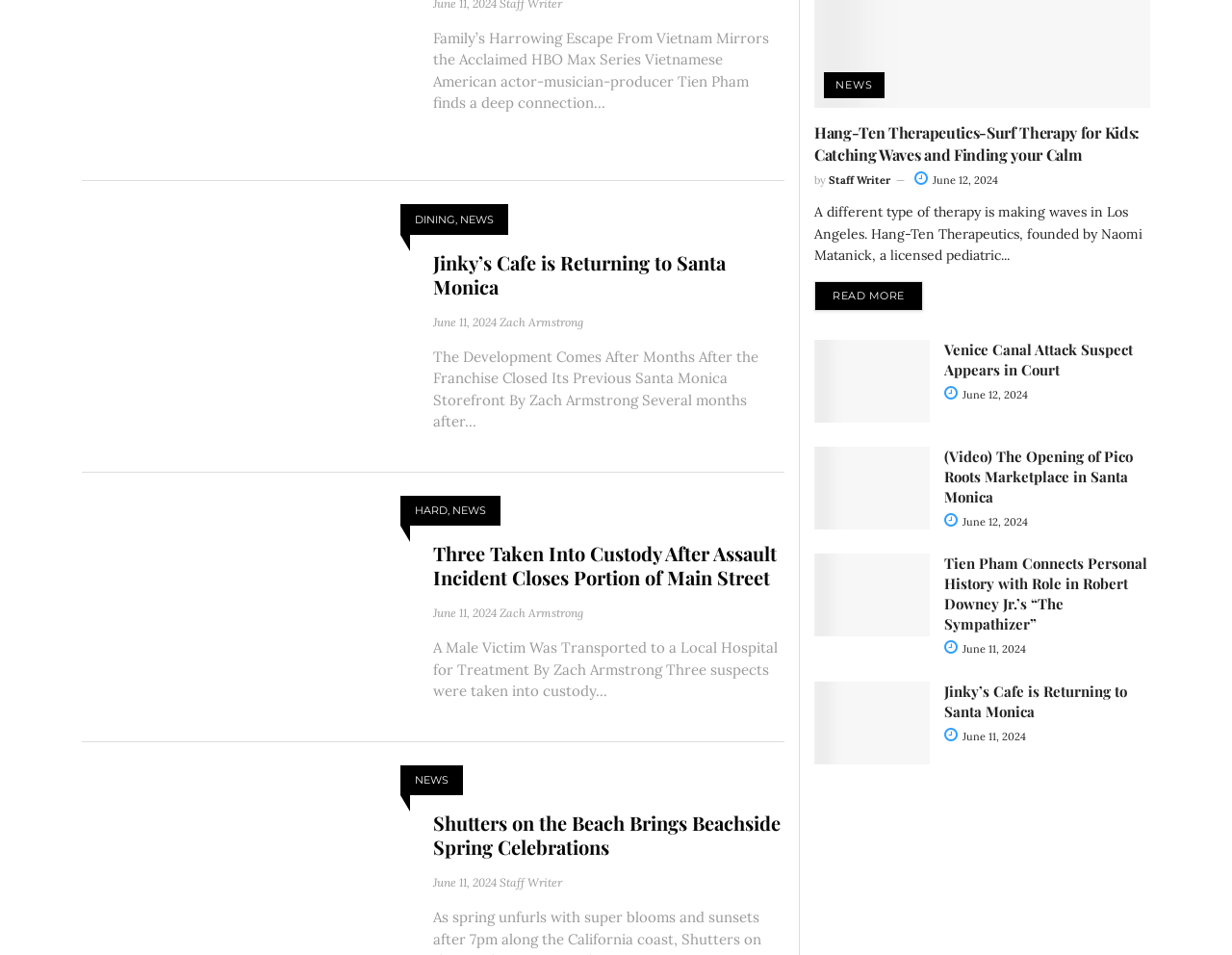What is the date of the news article 'Three Taken Into Custody After Assault Incident Closes Portion of Main Street'?
Using the visual information from the image, give a one-word or short-phrase answer.

June 11, 2024